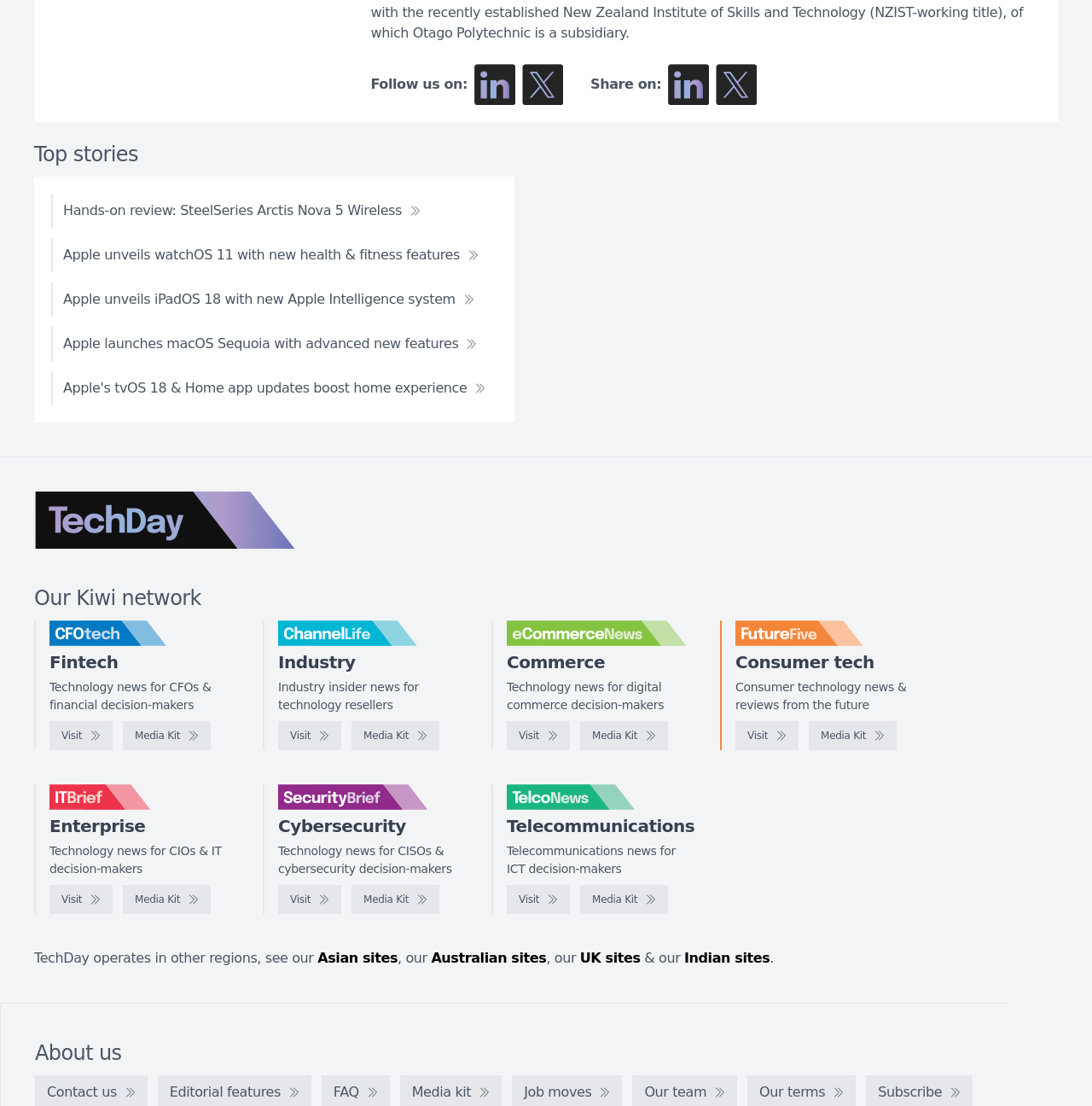Given the element description: "parent_node: Website name="url"", predict the bounding box coordinates of the UI element it refers to, using four float numbers between 0 and 1, i.e., [left, top, right, bottom].

None